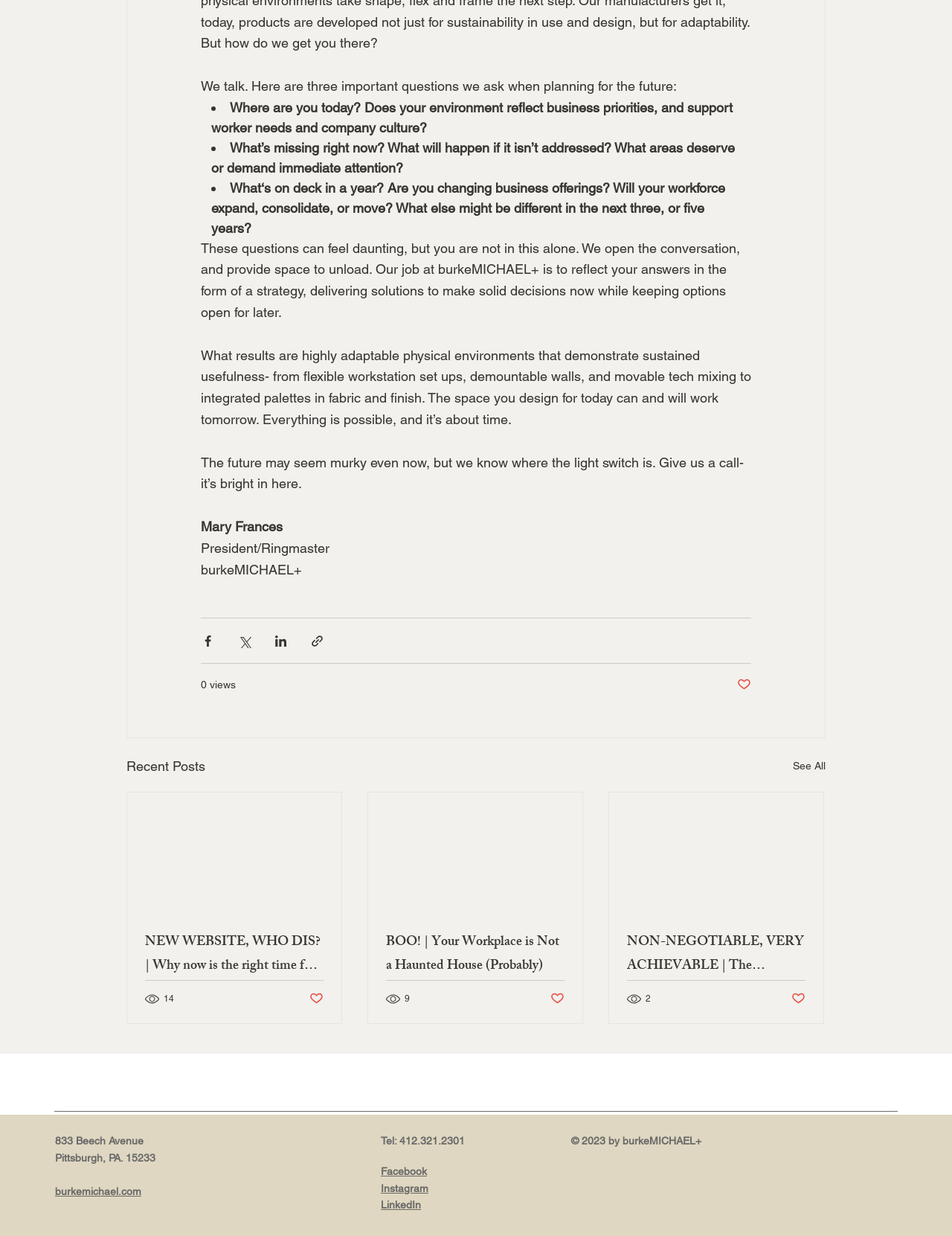Please determine the bounding box of the UI element that matches this description: 0 views. The coordinates should be given as (top-left x, top-left y, bottom-right x, bottom-right y), with all values between 0 and 1.

[0.211, 0.548, 0.248, 0.561]